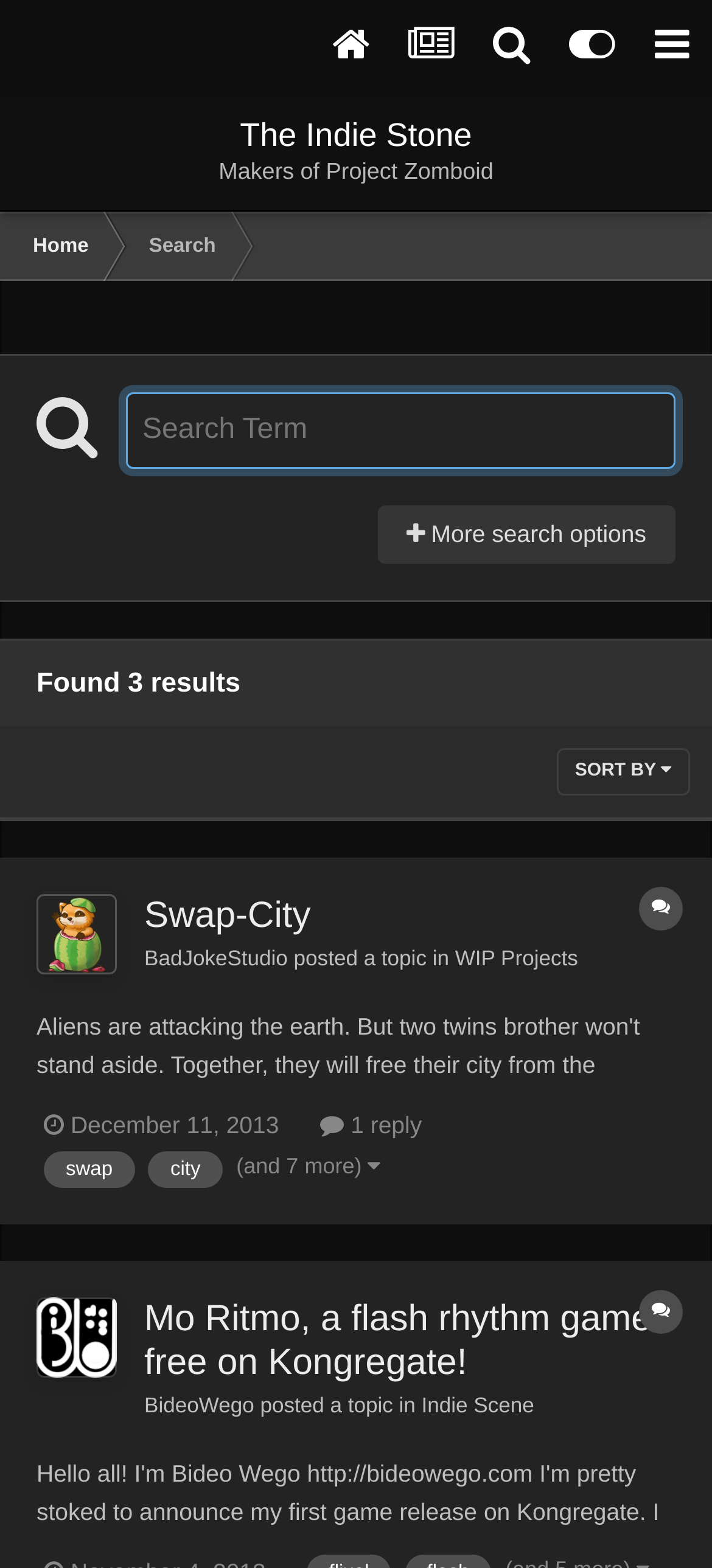Identify the bounding box coordinates of the specific part of the webpage to click to complete this instruction: "View the topic 'Swap-City'".

[0.203, 0.571, 0.812, 0.599]